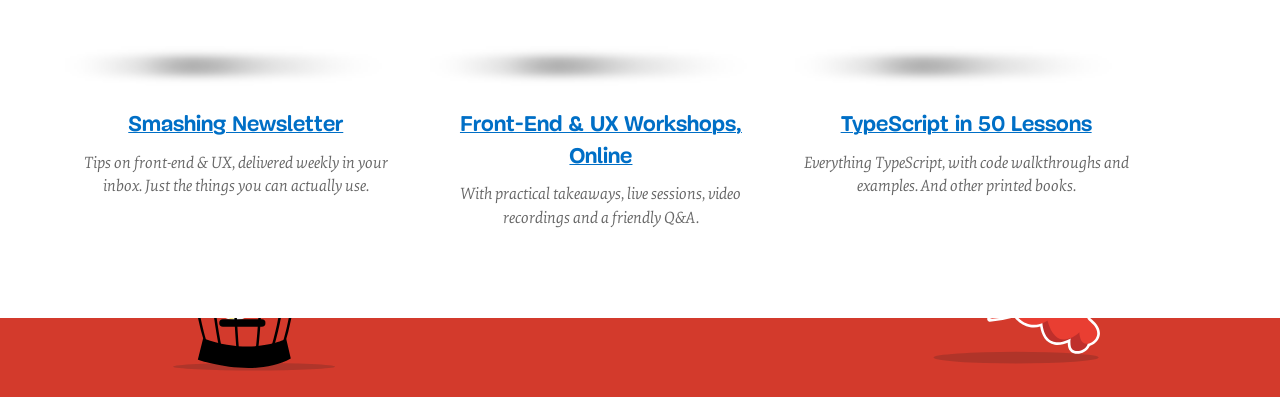How many figcaptions are there on the webpage?
Please look at the screenshot and answer in one word or a short phrase.

3